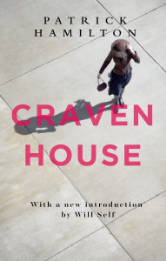Using details from the image, please answer the following question comprehensively:
Who wrote the new introduction?

The cover notes 'With a new introduction by Will Self', suggesting that this edition offers fresh insights into Hamilton's work, and Will Self is the author of this introduction.